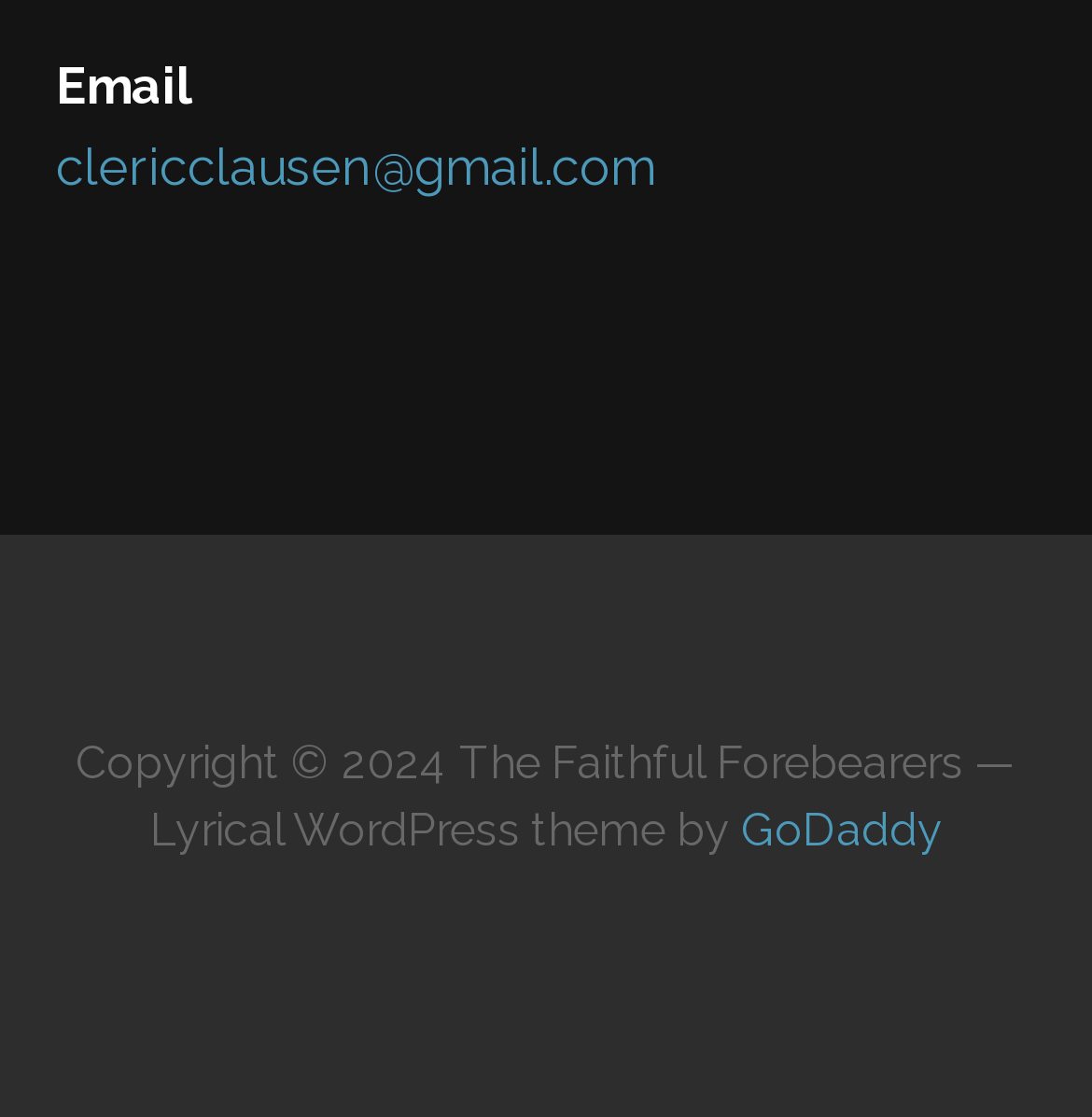Given the webpage screenshot and the description, determine the bounding box coordinates (top-left x, top-left y, bottom-right x, bottom-right y) that define the location of the UI element matching this description: GoDaddy

[0.678, 0.718, 0.863, 0.766]